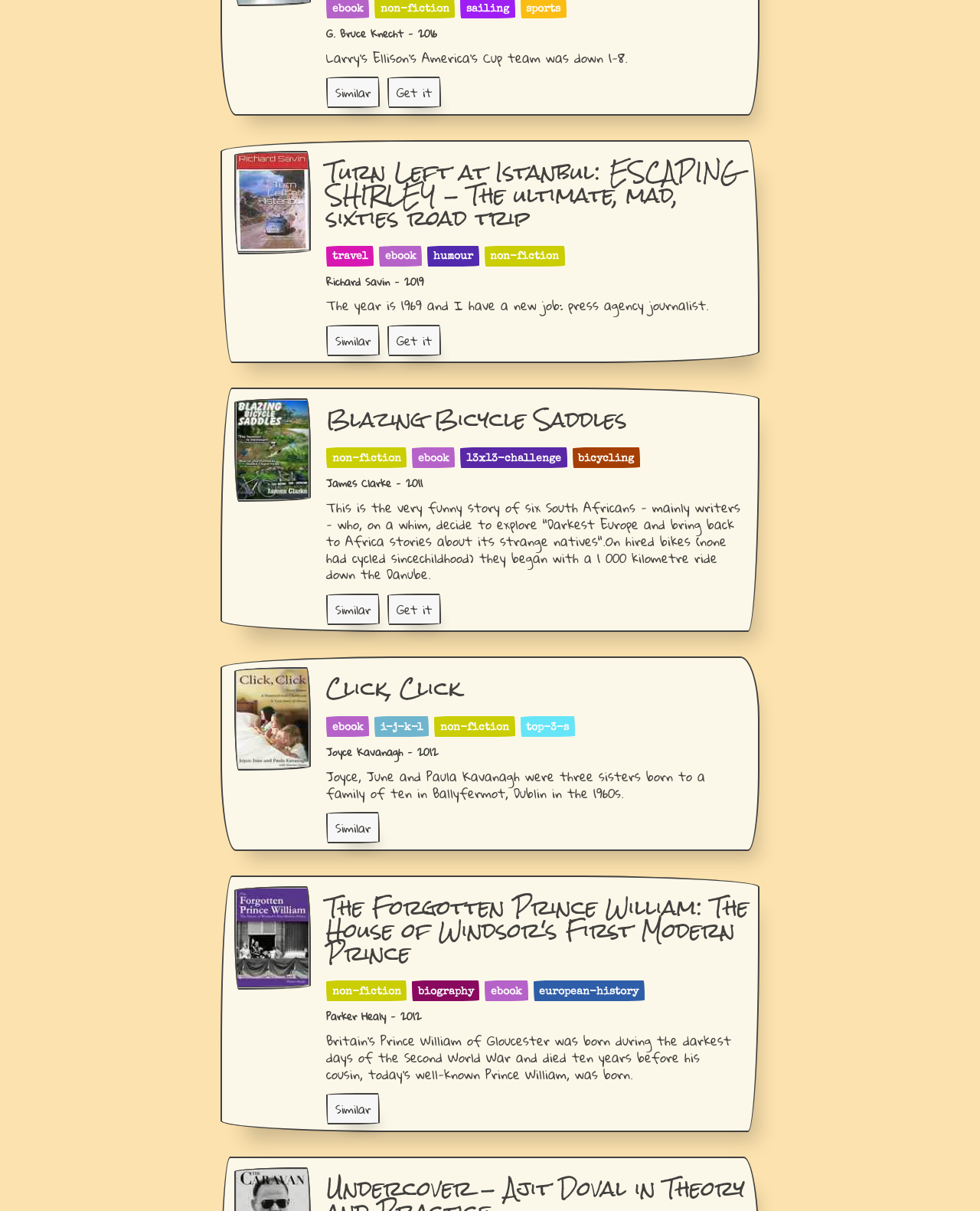What is the author of the book 'Blazing Bicycle Saddles'? 
Provide a short answer using one word or a brief phrase based on the image.

James Clarke